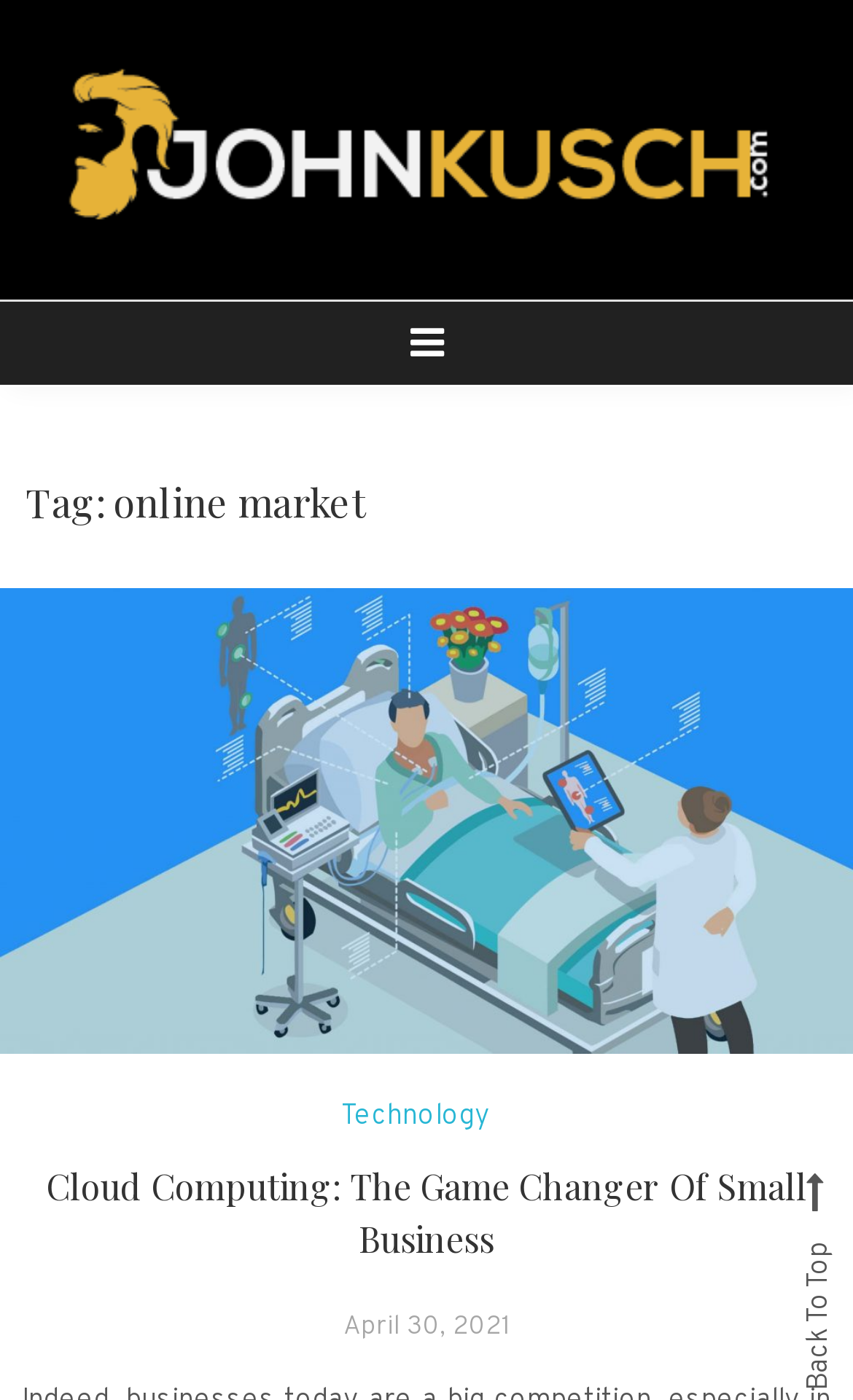From the element description April 30, 2021May 3, 2021, predict the bounding box coordinates of the UI element. The coordinates must be specified in the format (top-left x, top-left y, bottom-right x, bottom-right y) and should be within the 0 to 1 range.

[0.403, 0.936, 0.597, 0.961]